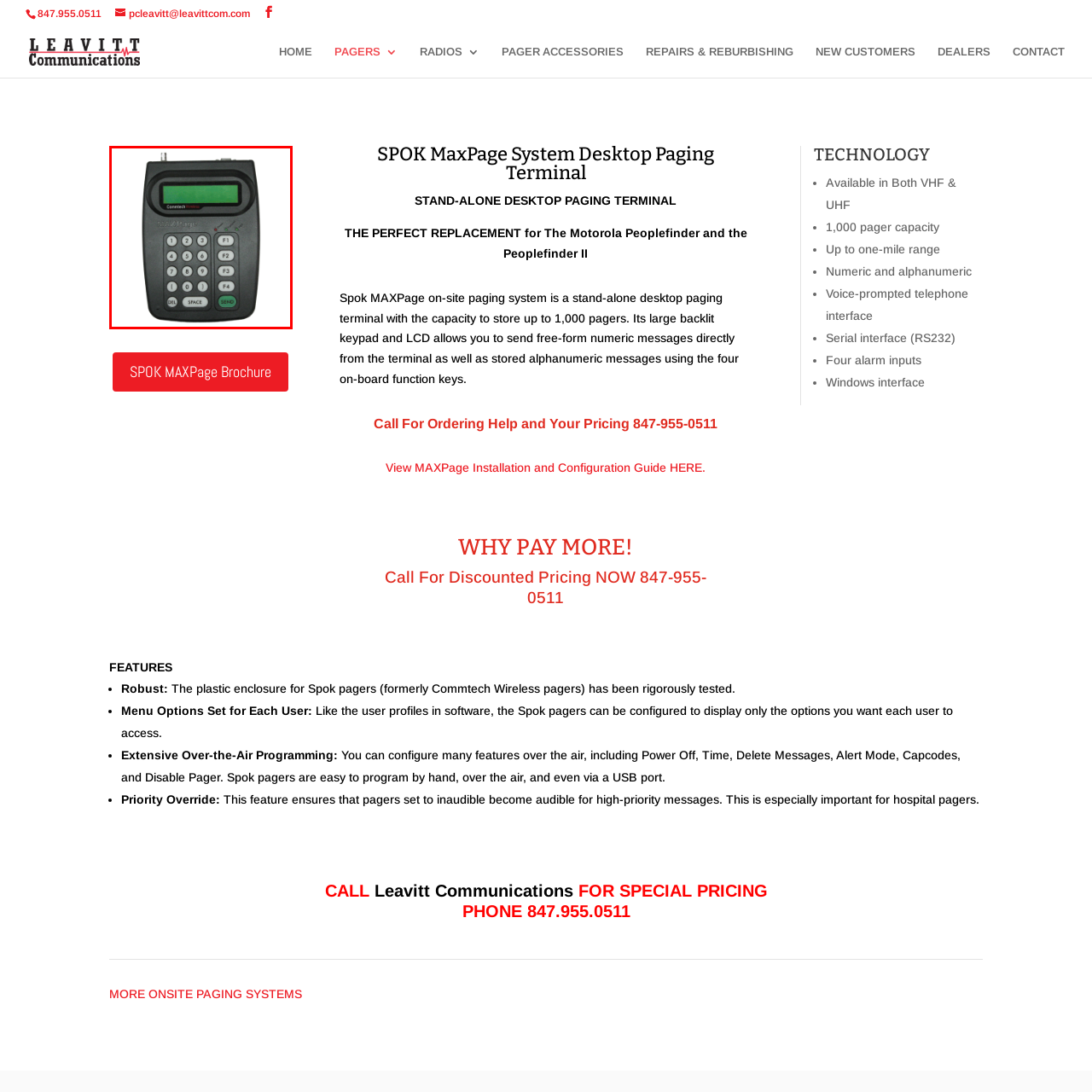Examine the image within the red border and provide a concise answer: What type of messaging does the MAXPage terminal facilitate?

Numeric and alphanumeric